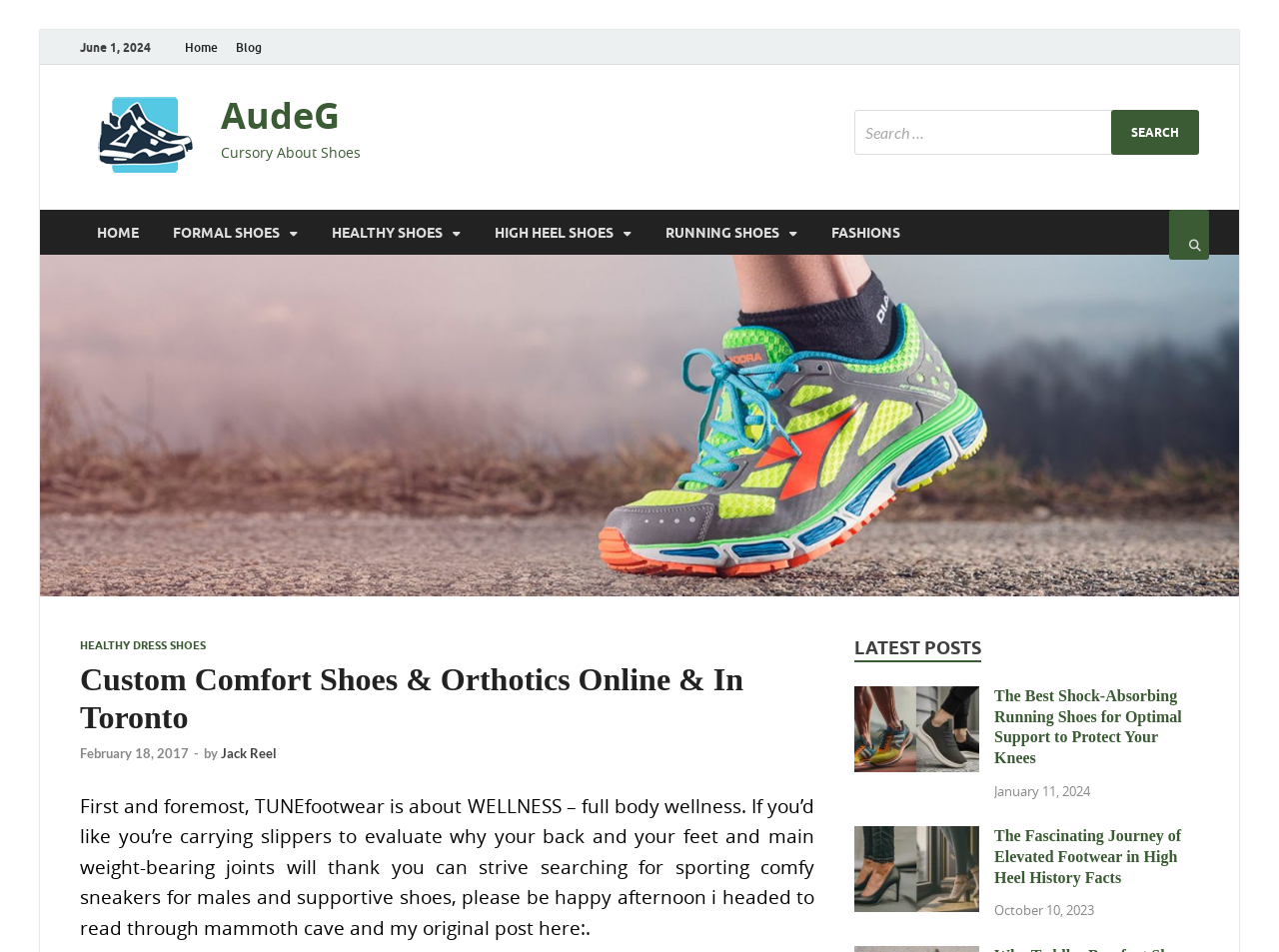Identify the bounding box coordinates of the area that should be clicked in order to complete the given instruction: "Subscribe to our email". The bounding box coordinates should be four float numbers between 0 and 1, i.e., [left, top, right, bottom].

None